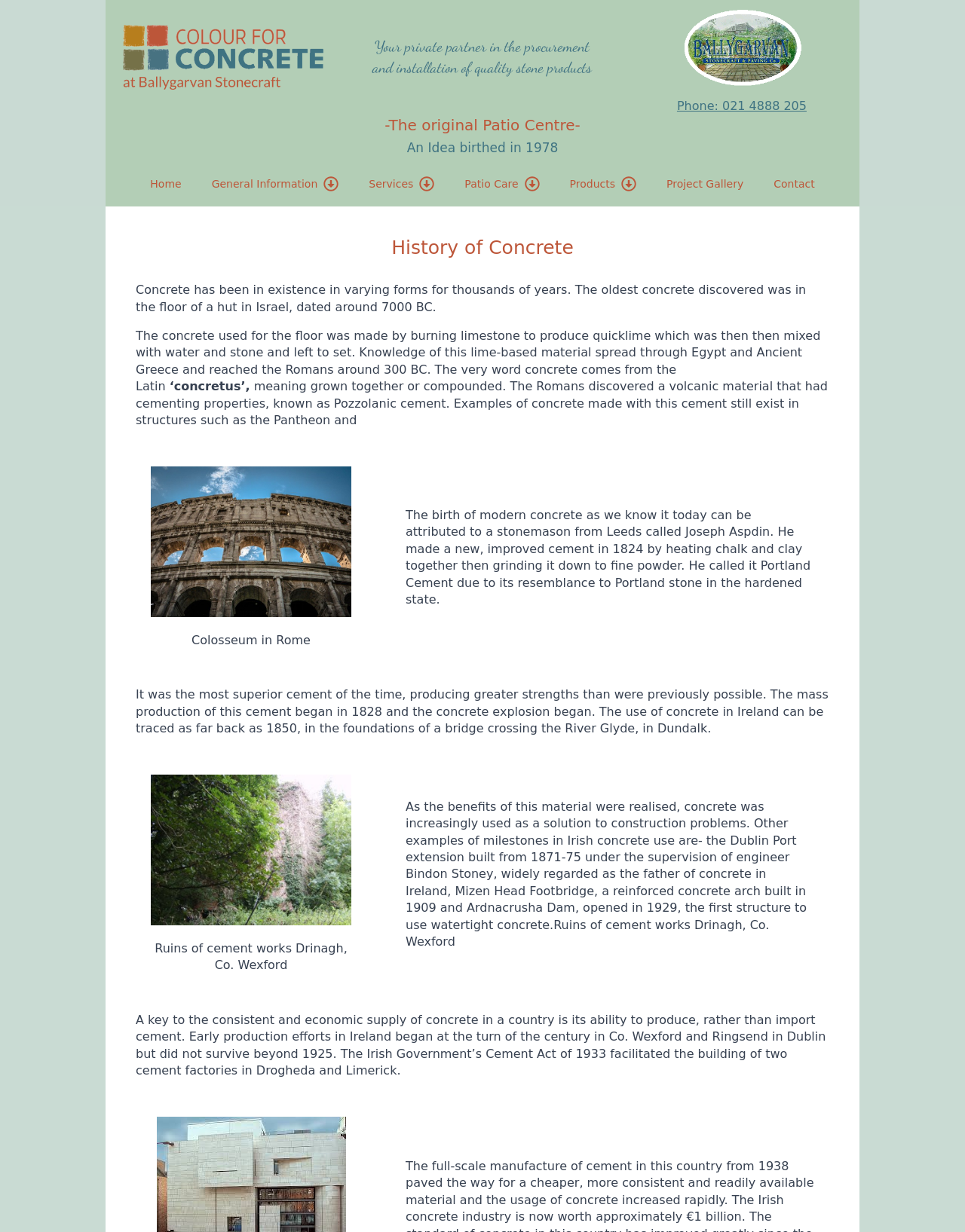Give a one-word or phrase response to the following question: What is the company's phone number?

021 4888 205